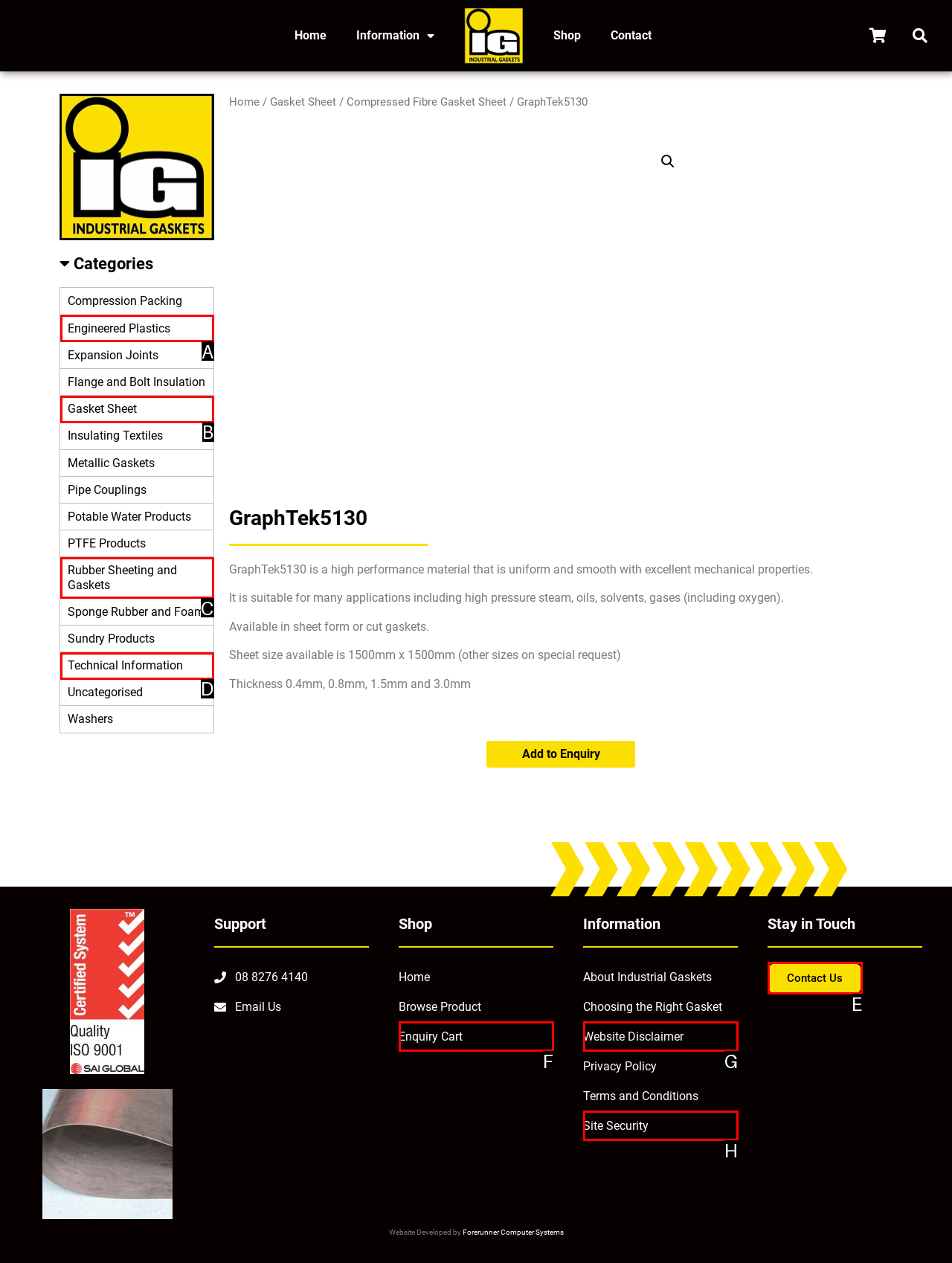Select the appropriate option that fits: Contact Us
Reply with the letter of the correct choice.

E